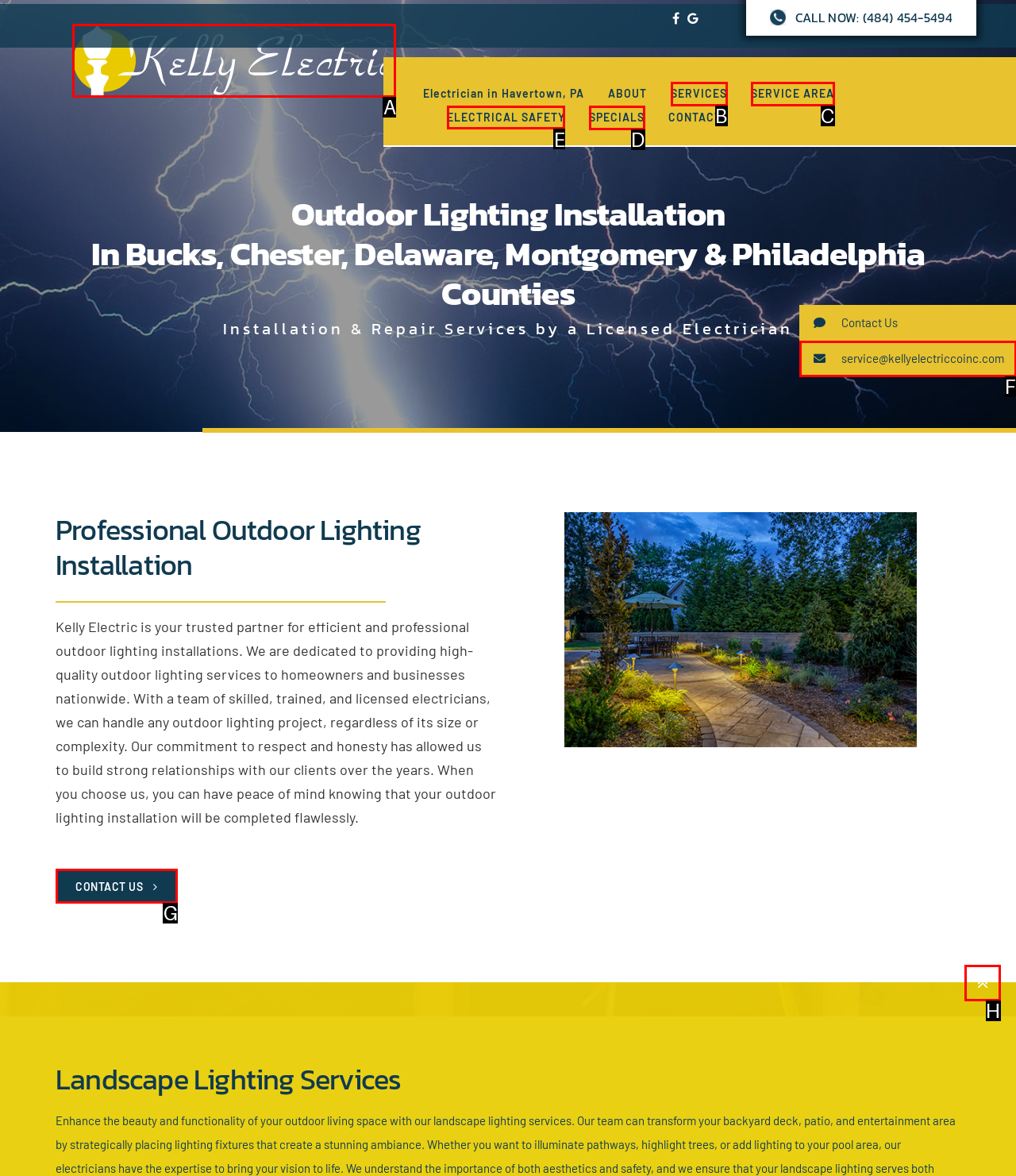Pick the HTML element that should be clicked to execute the task: Learn about electrical safety
Respond with the letter corresponding to the correct choice.

E